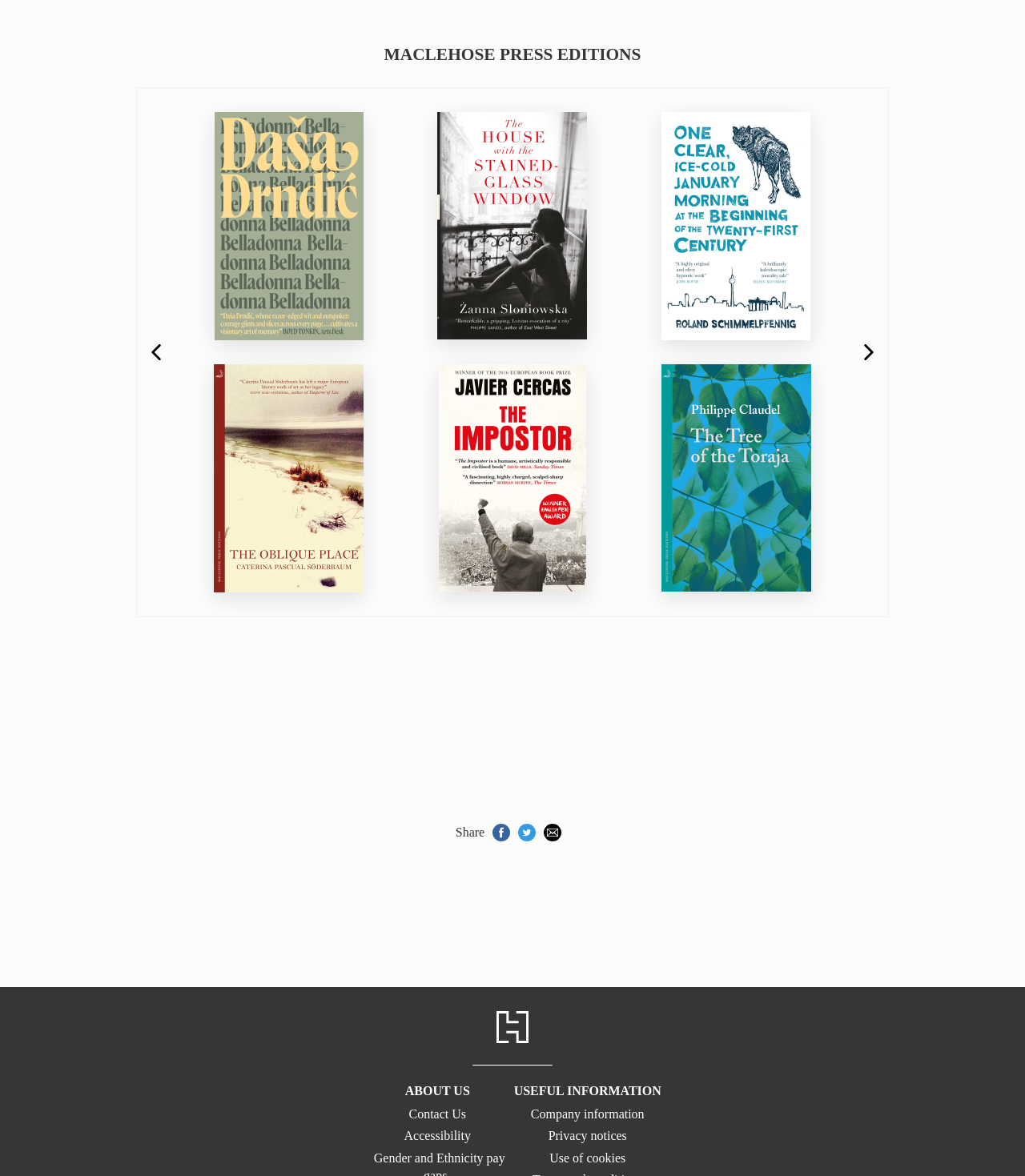What is the name of the press?
Please provide a single word or phrase based on the screenshot.

MACLEHOSE PRESS EDITIONS